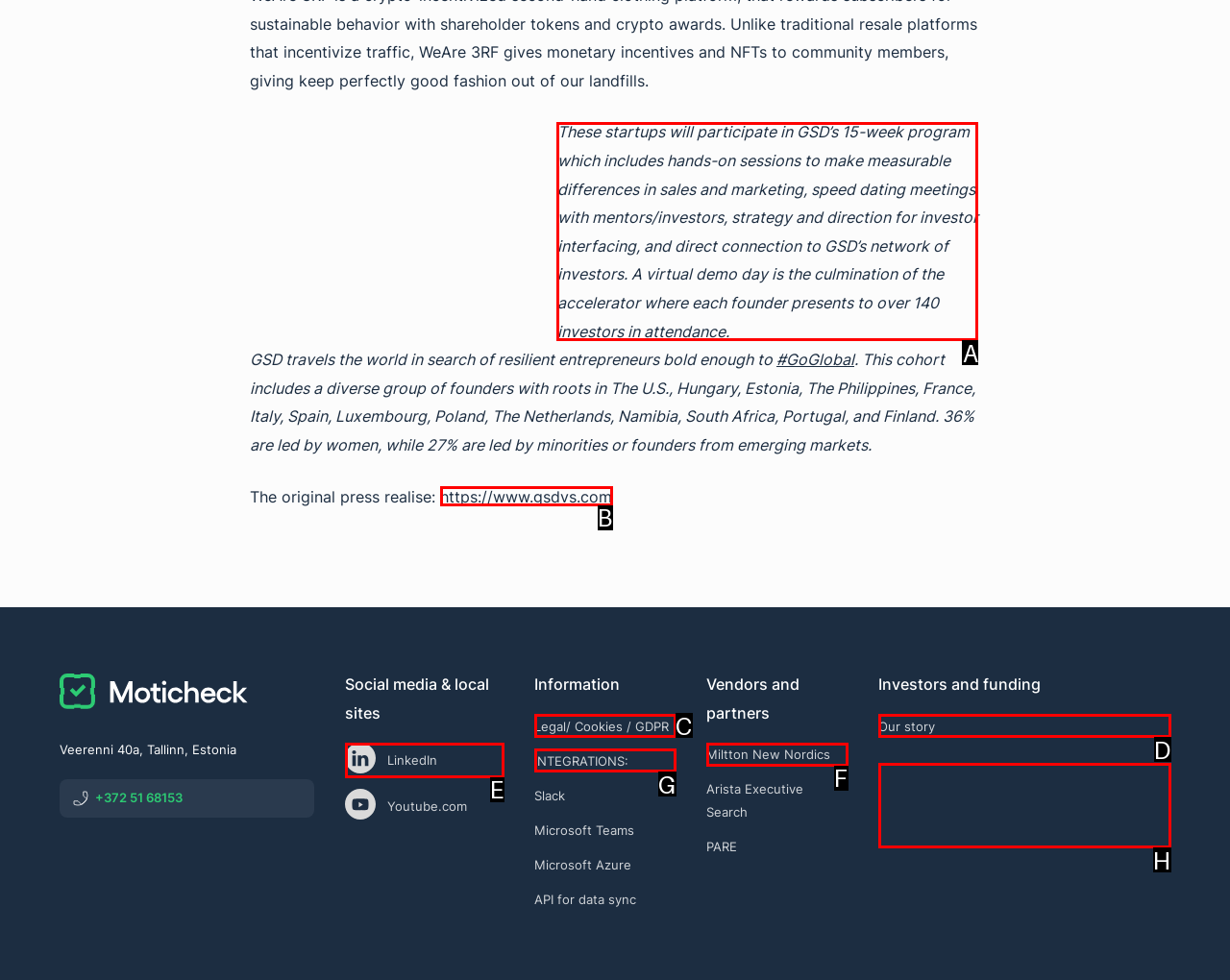Which HTML element should be clicked to perform the following task: Click on the link to learn more about GSD's program
Reply with the letter of the appropriate option.

A